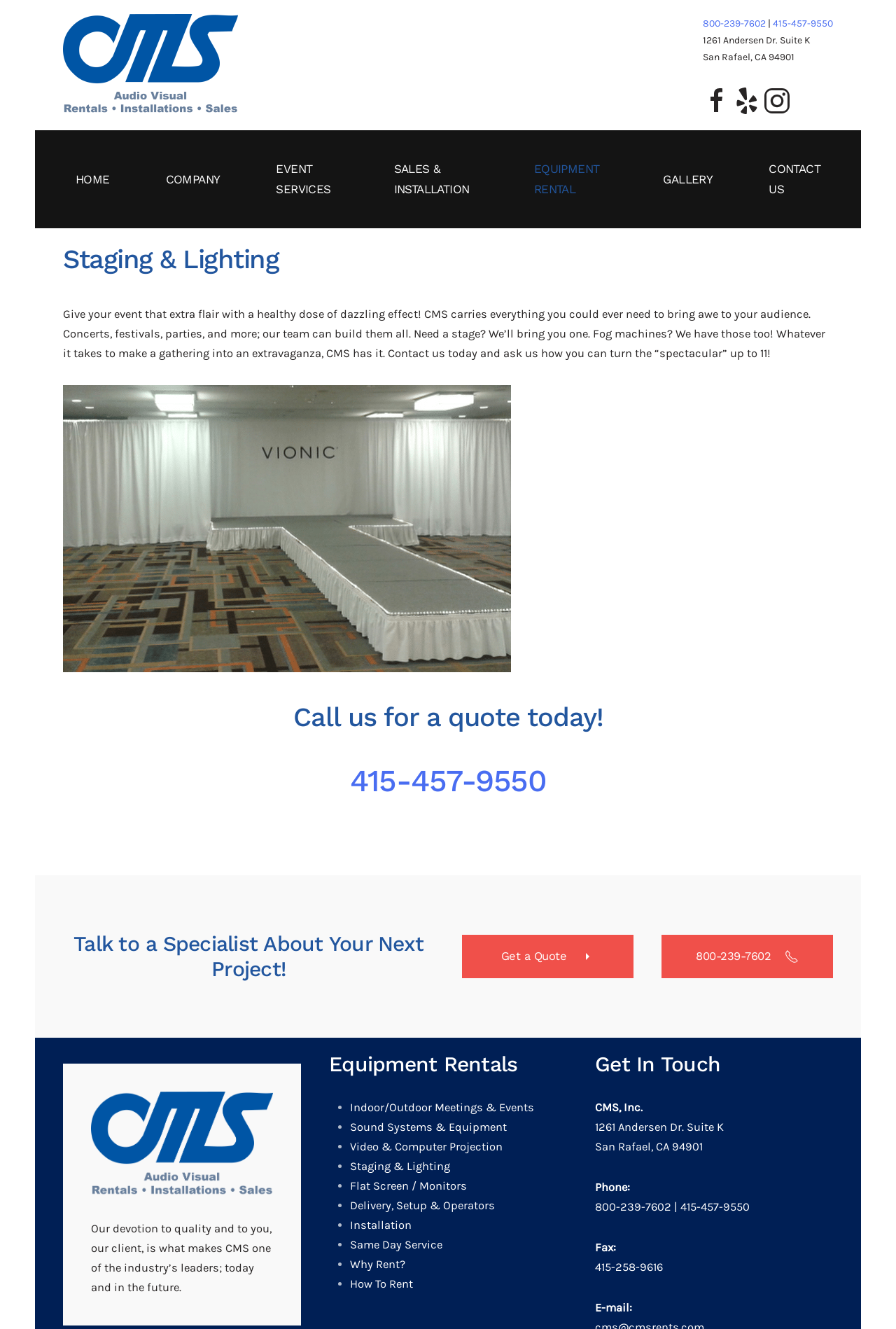Please provide a one-word or short phrase answer to the question:
What is the address of CMS?

1261 Andersen Dr. Suite K